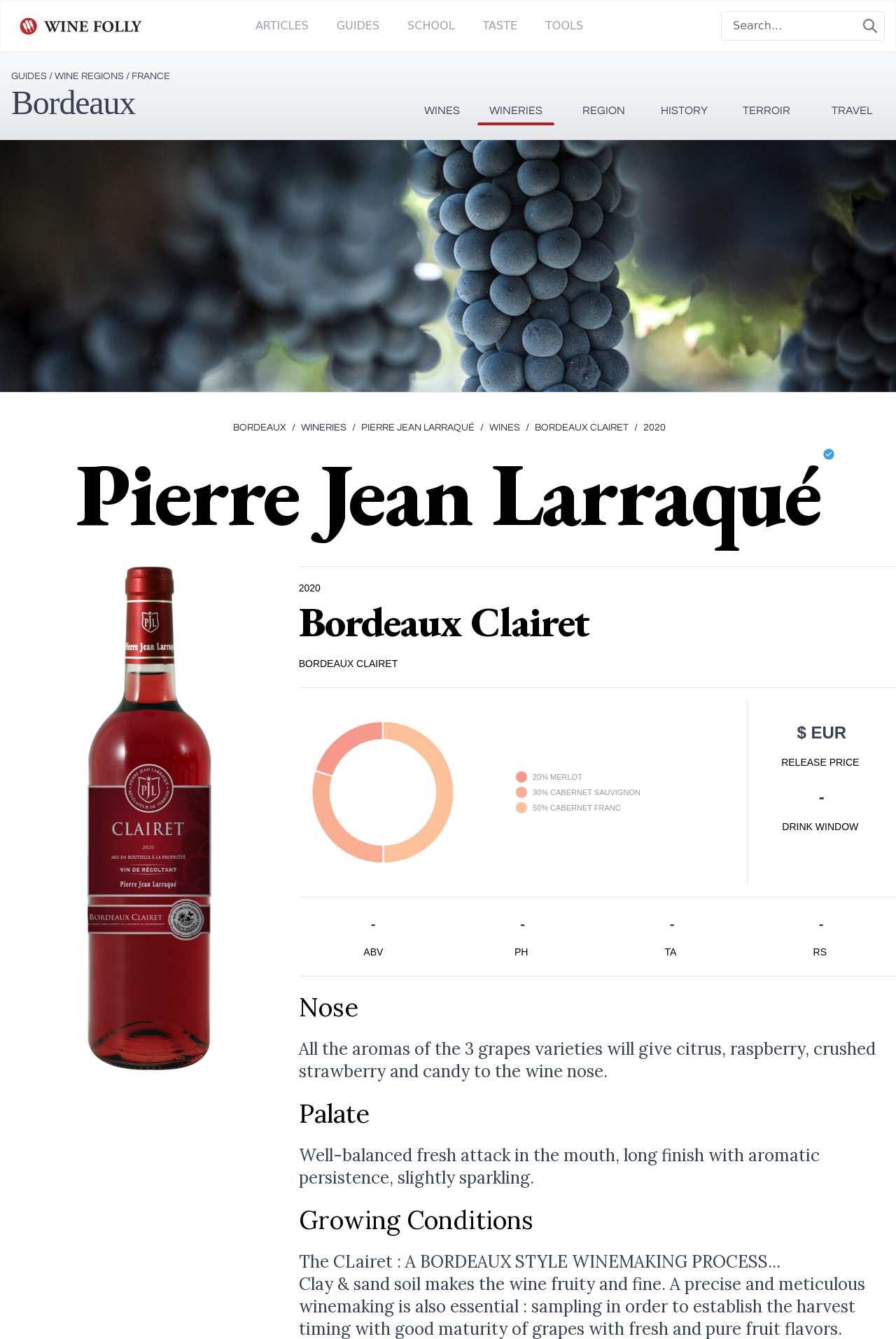Locate the bounding box coordinates of the area where you should click to accomplish the instruction: "View Pierre Jean Larraqué winery".

[0.393, 0.314, 0.53, 0.325]